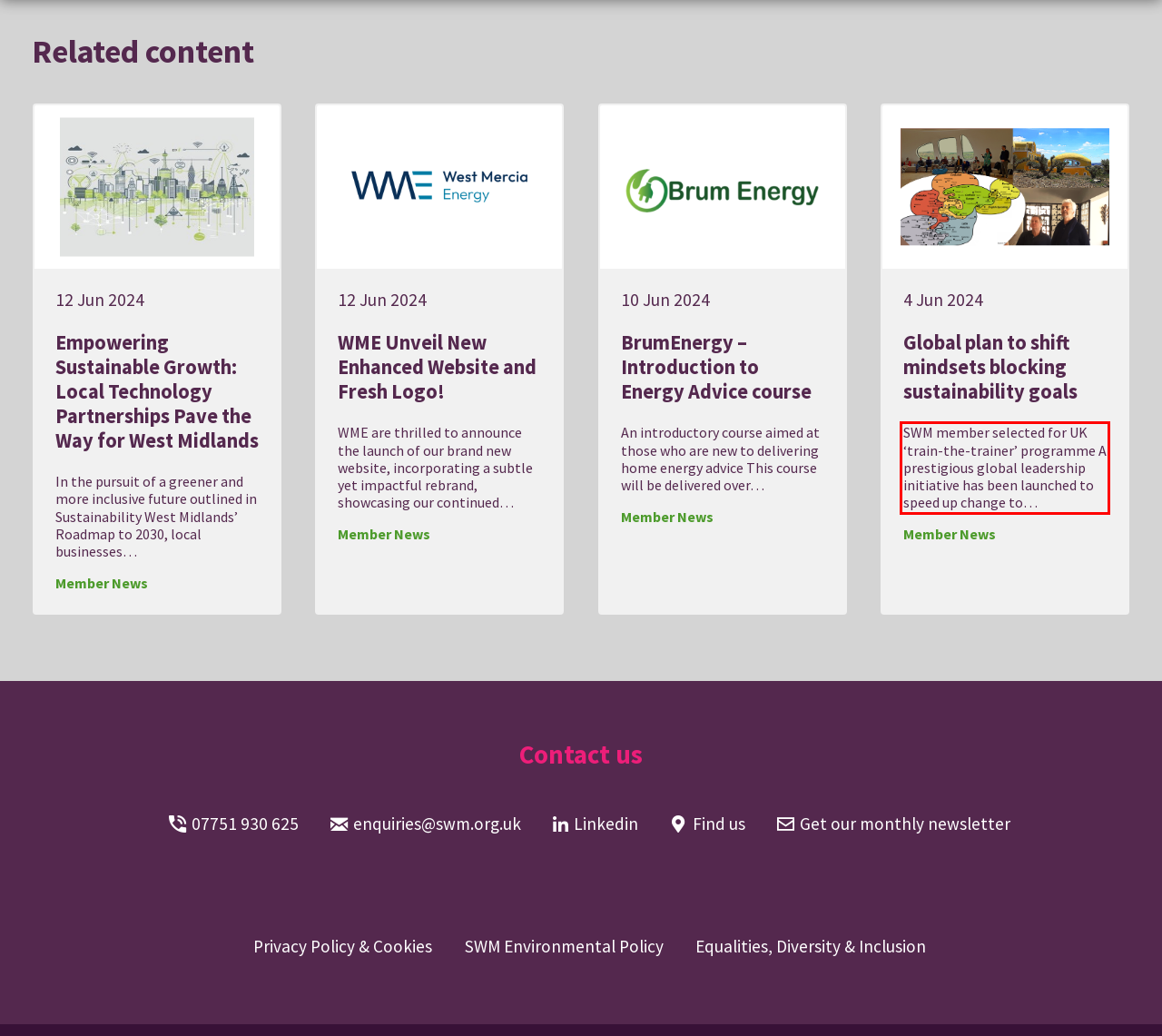Observe the screenshot of the webpage that includes a red rectangle bounding box. Conduct OCR on the content inside this red bounding box and generate the text.

SWM member selected for UK ‘train-the-trainer’ programme A prestigious global leadership initiative has been launched to speed up change to…